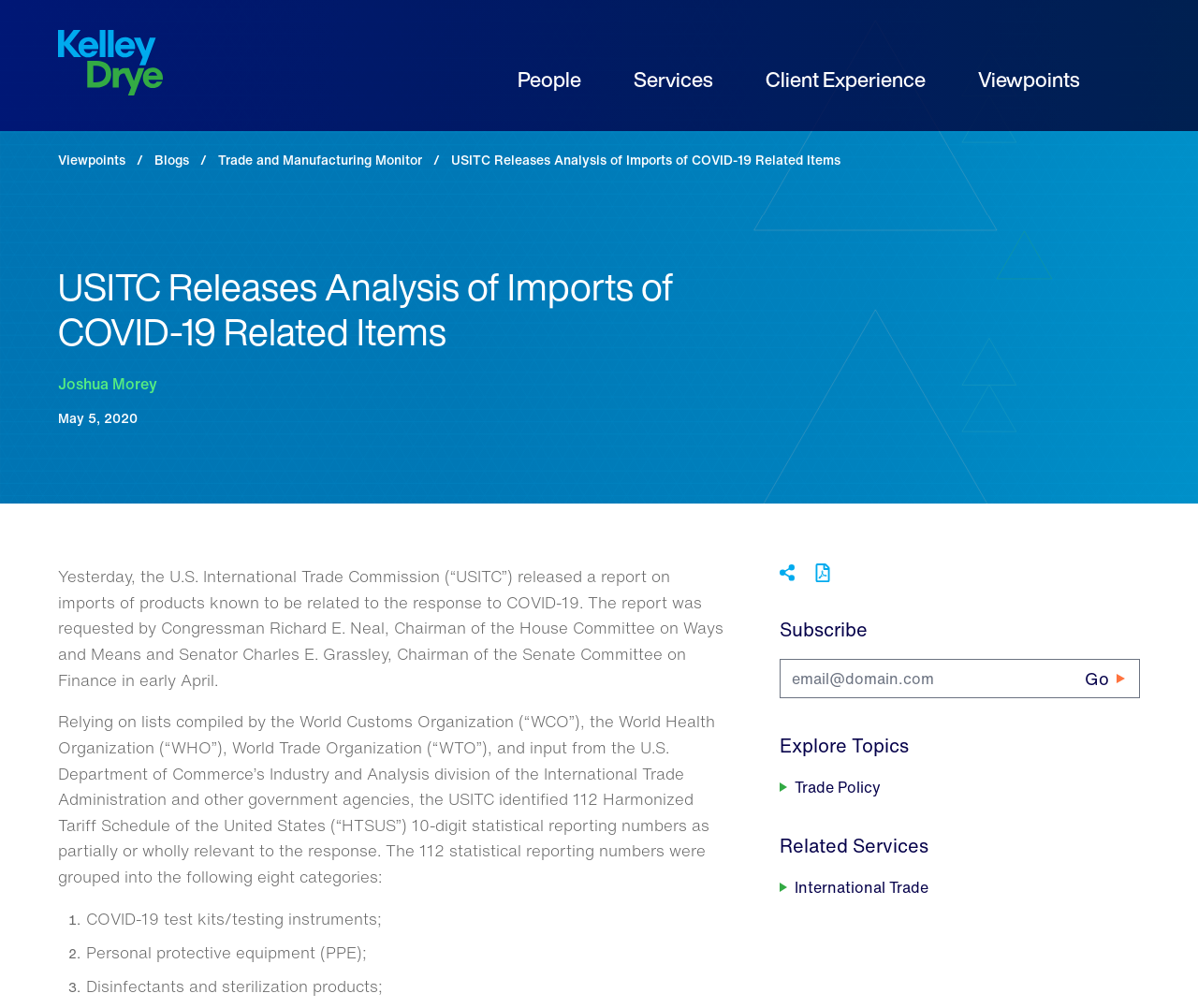Identify and provide the main heading of the webpage.

USITC Releases Analysis of Imports of COVID-19 Related Items